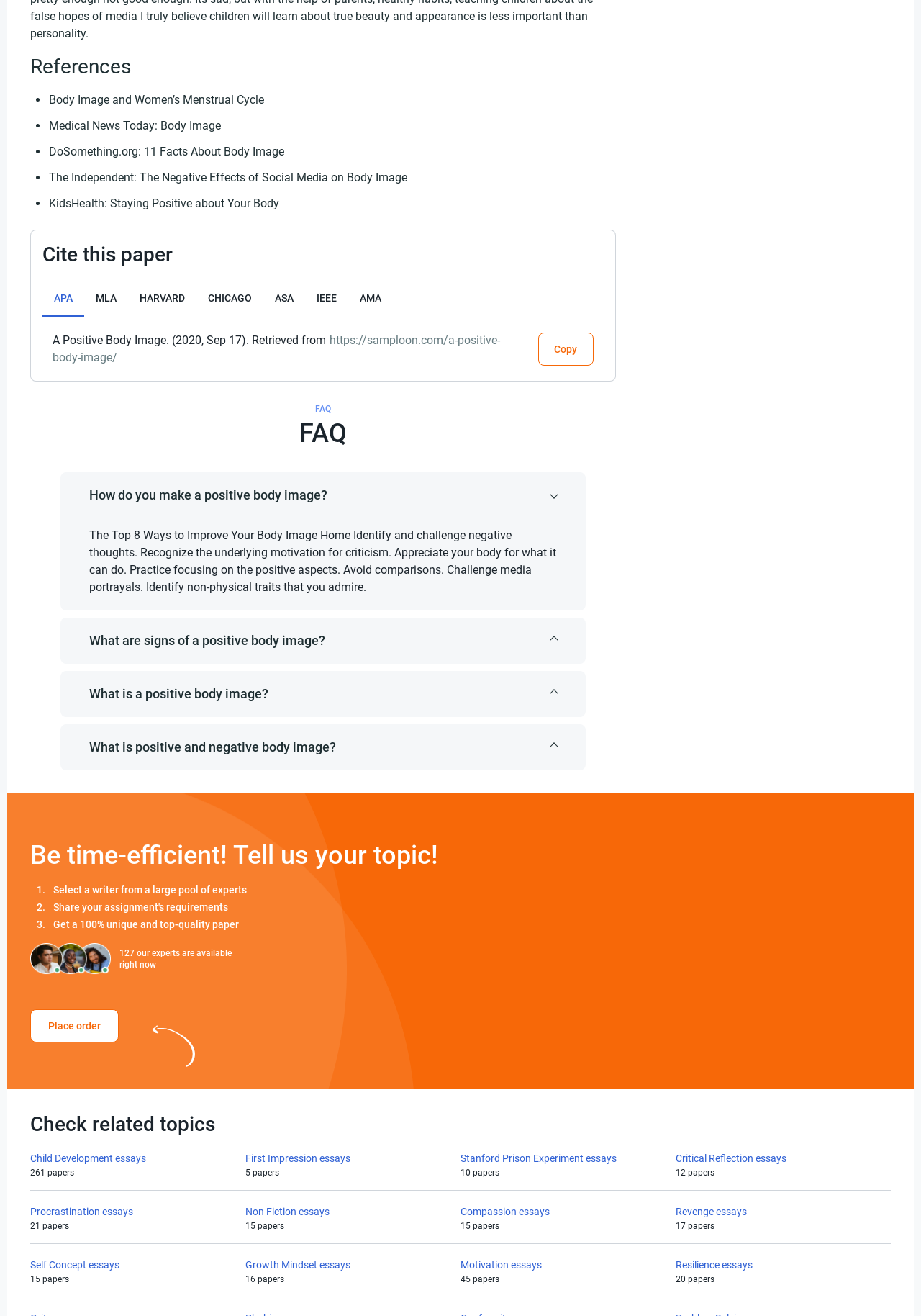Determine the bounding box for the HTML element described here: "Stanford Prison Experiment essays". The coordinates should be given as [left, top, right, bottom] with each number being a float between 0 and 1.

[0.5, 0.876, 0.67, 0.885]